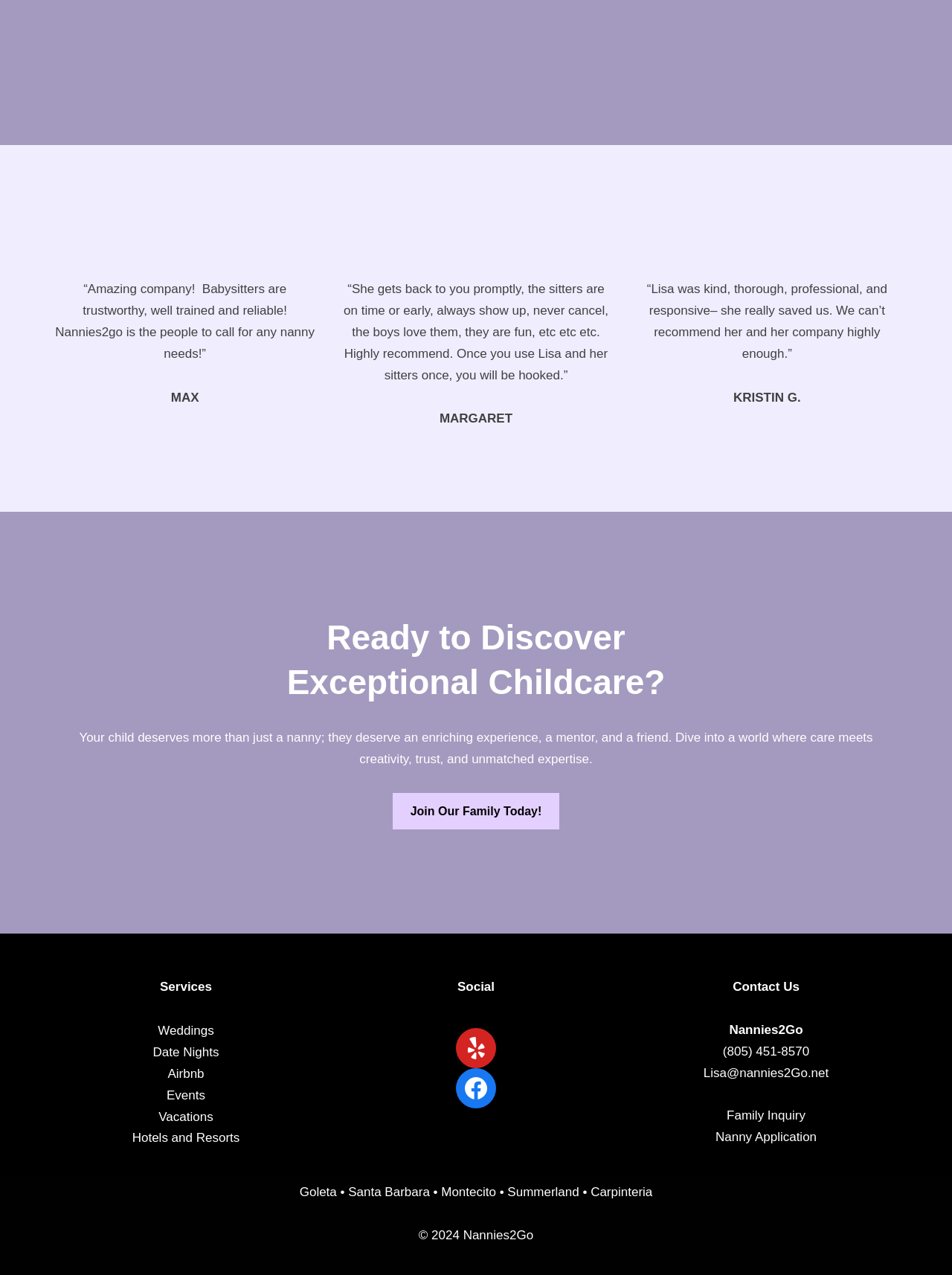Answer the question in a single word or phrase:
What is the phone number to contact?

(805) 451-8570